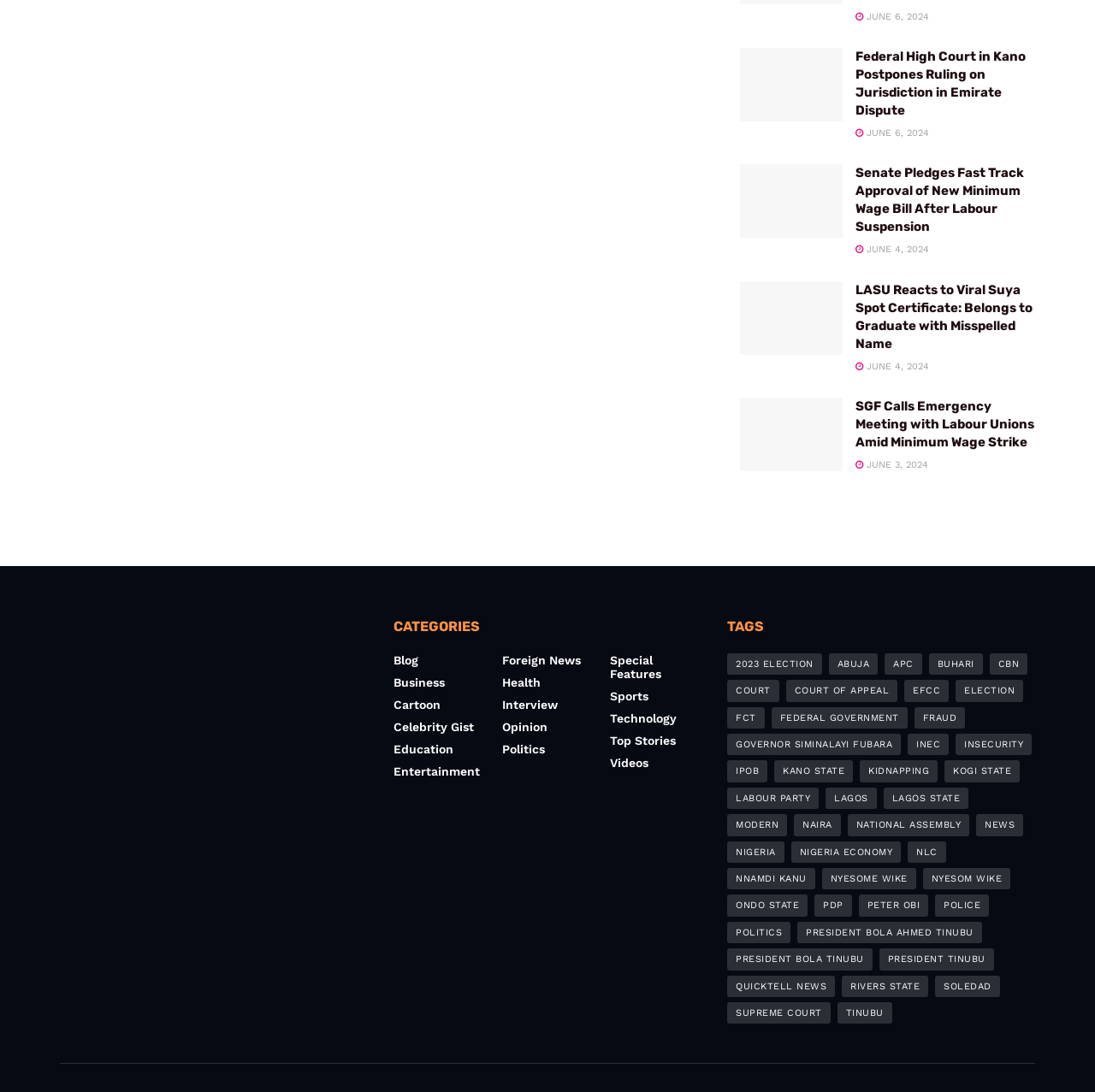What is the position of the 'TAGS' heading on the webpage?
Based on the screenshot, provide a one-word or short-phrase response.

bottom left